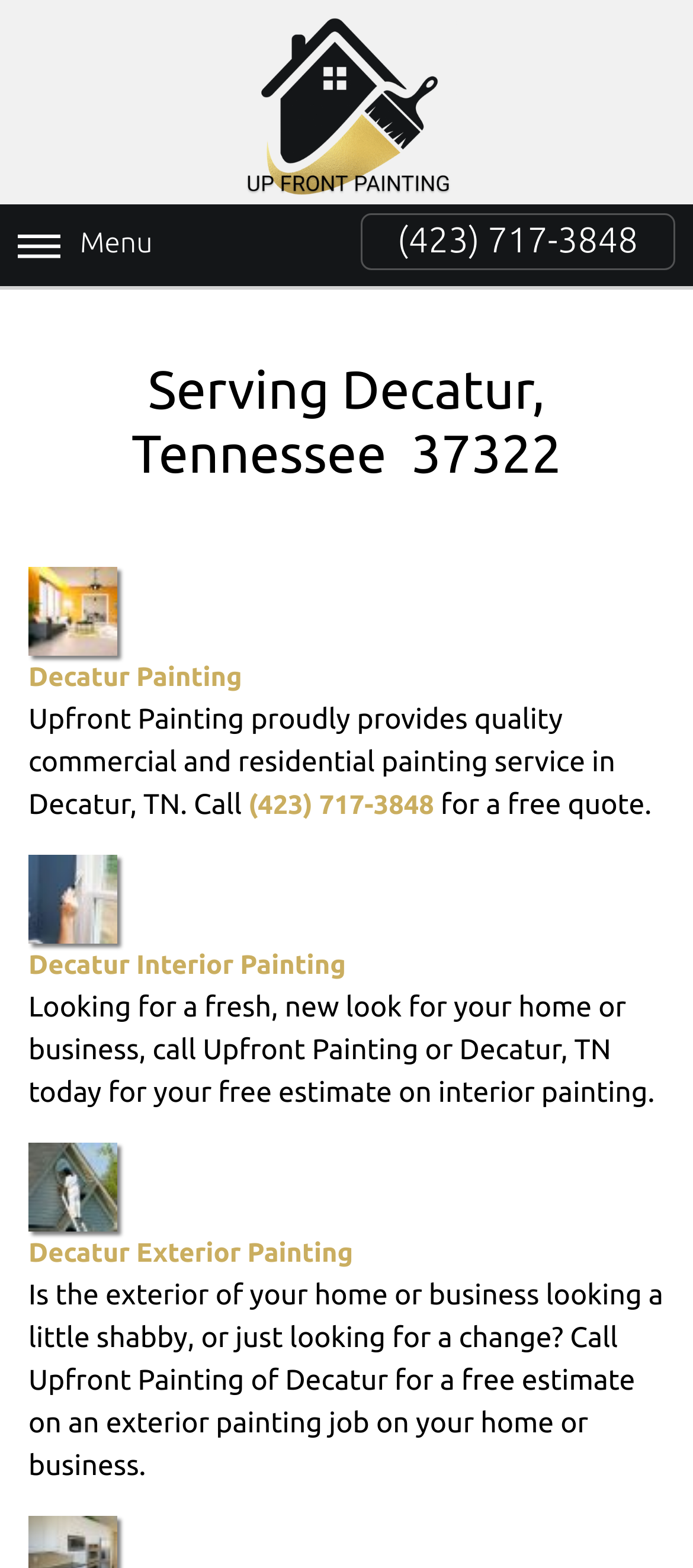Please provide the bounding box coordinates in the format (top-left x, top-left y, bottom-right x, bottom-right y). Remember, all values are floating point numbers between 0 and 1. What is the bounding box coordinate of the region described as: Letter from CEO

None